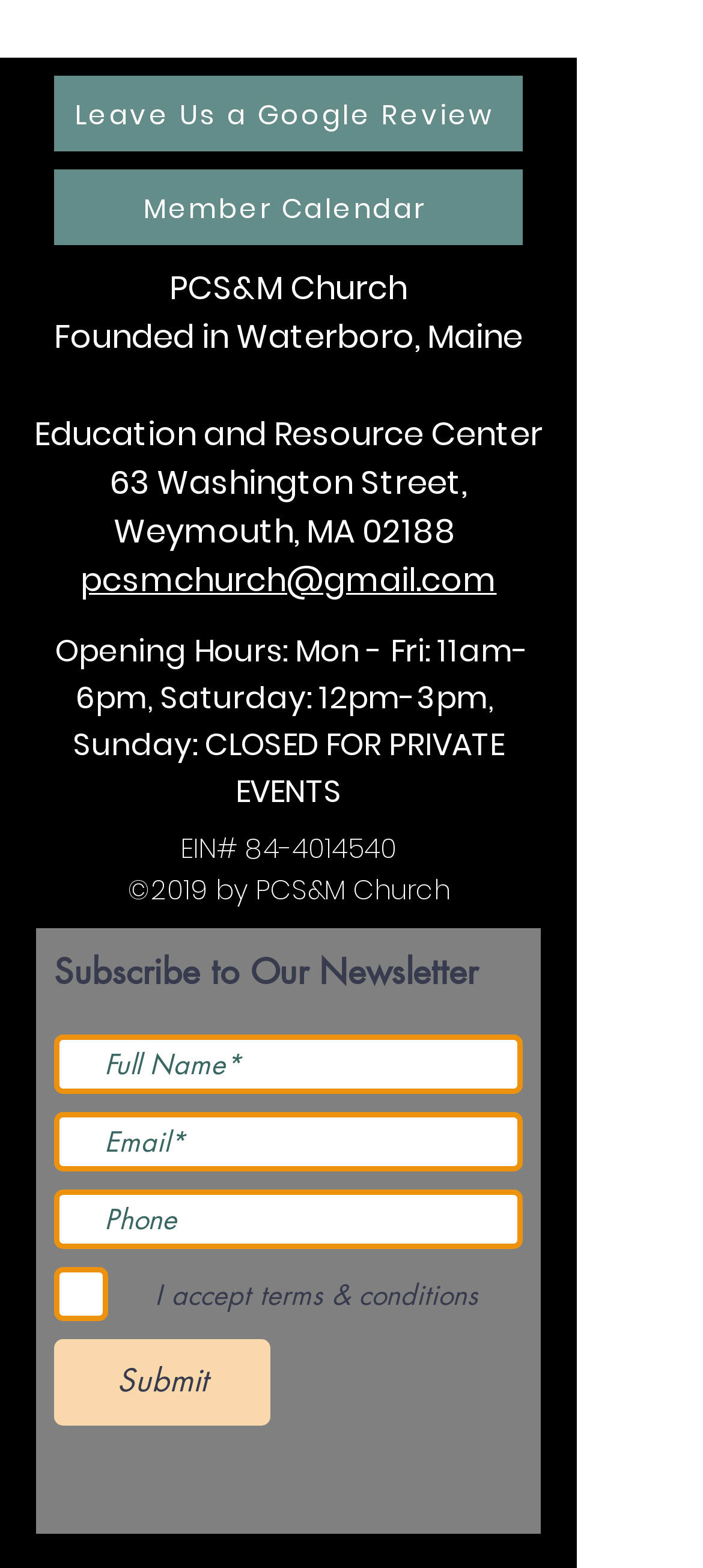Highlight the bounding box coordinates of the region I should click on to meet the following instruction: "Click the 'Leave Us a Google Review' link".

[0.077, 0.049, 0.744, 0.097]